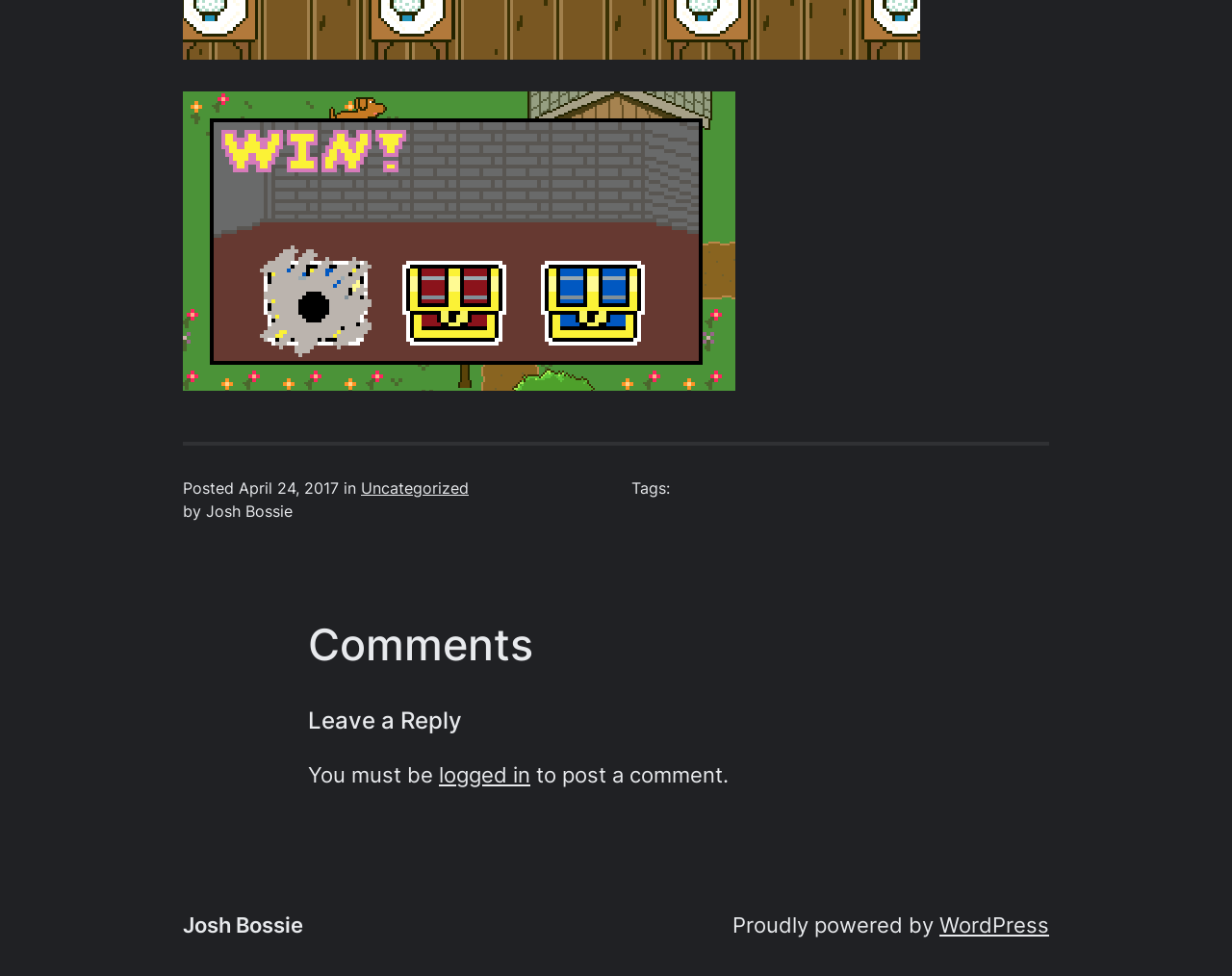Provide a one-word or short-phrase response to the question:
What is the category of the post?

Uncategorized